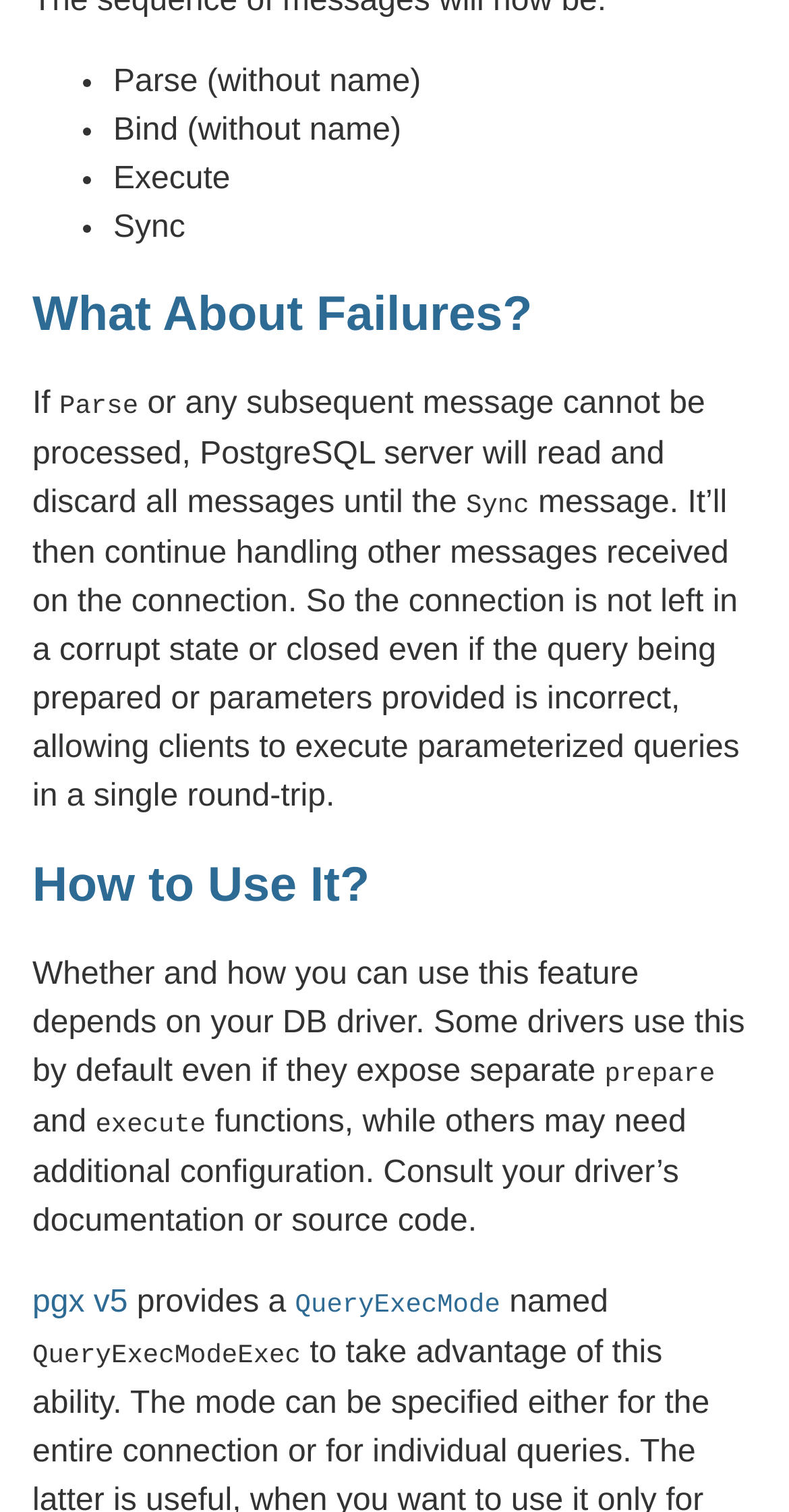What is the name of the specific driver mentioned?
Refer to the screenshot and respond with a concise word or phrase.

pgx v5